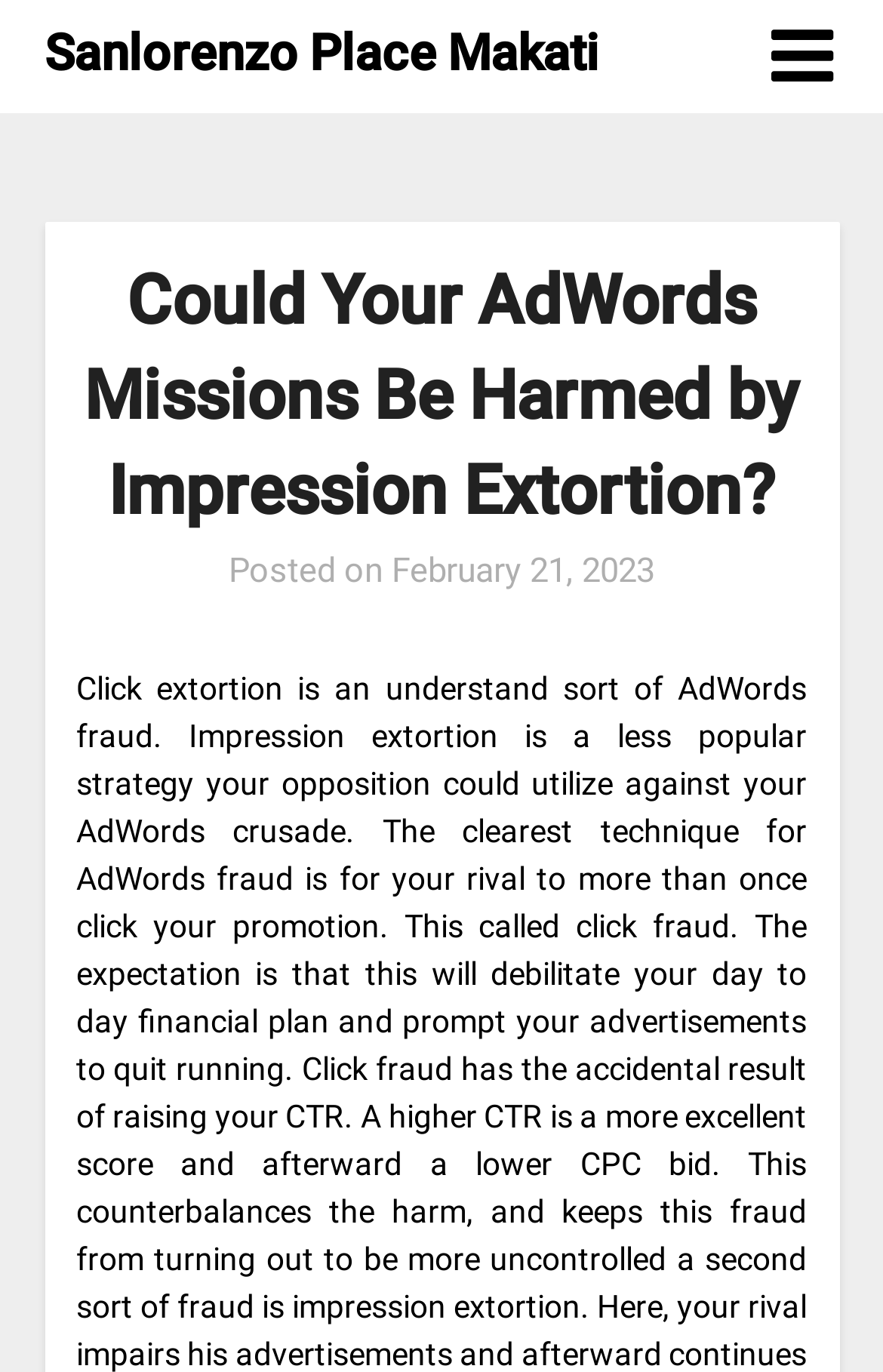What is the date of the post?
Look at the image and answer the question with a single word or phrase.

February 21, 2023